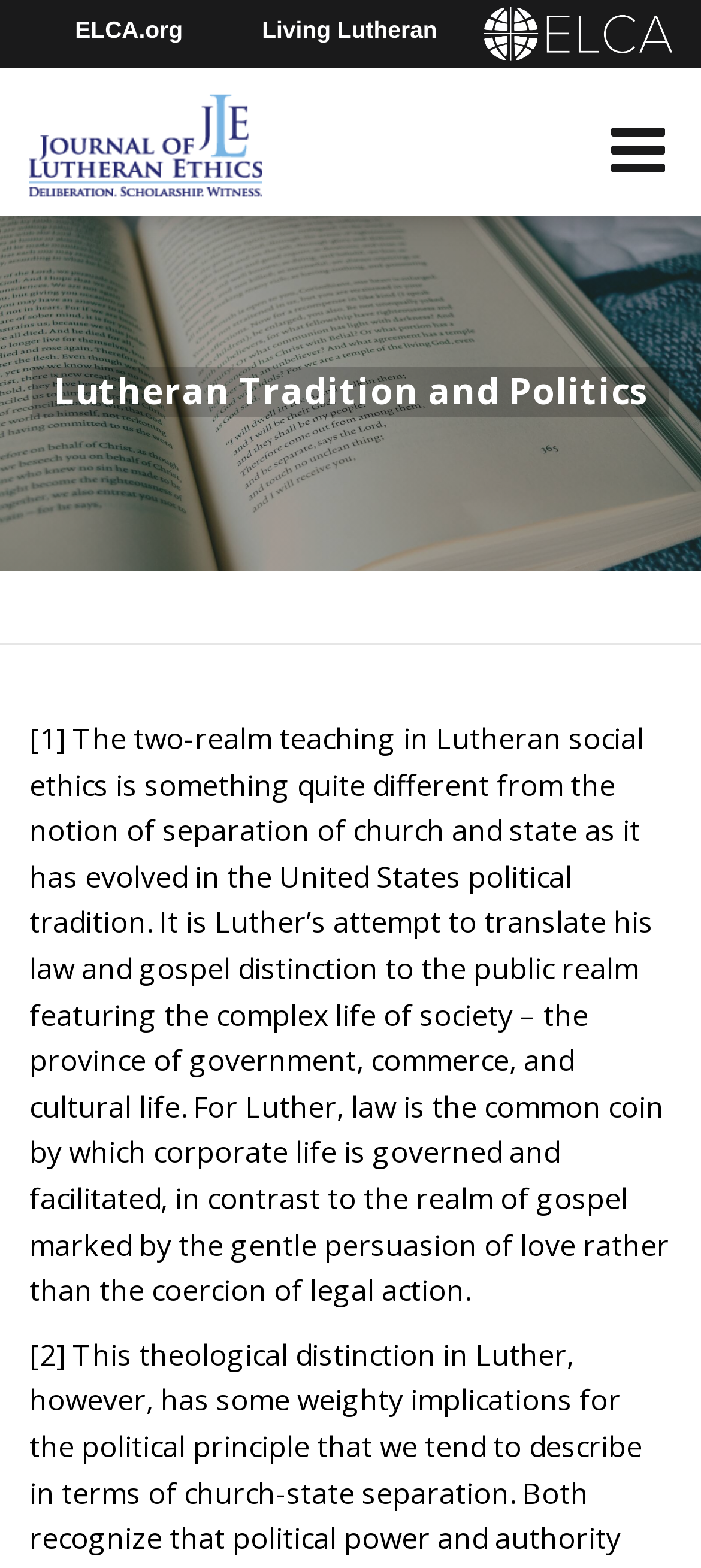What is the name of the organization associated with the logo on the top right?
Look at the image and answer with only one word or phrase.

ELCA